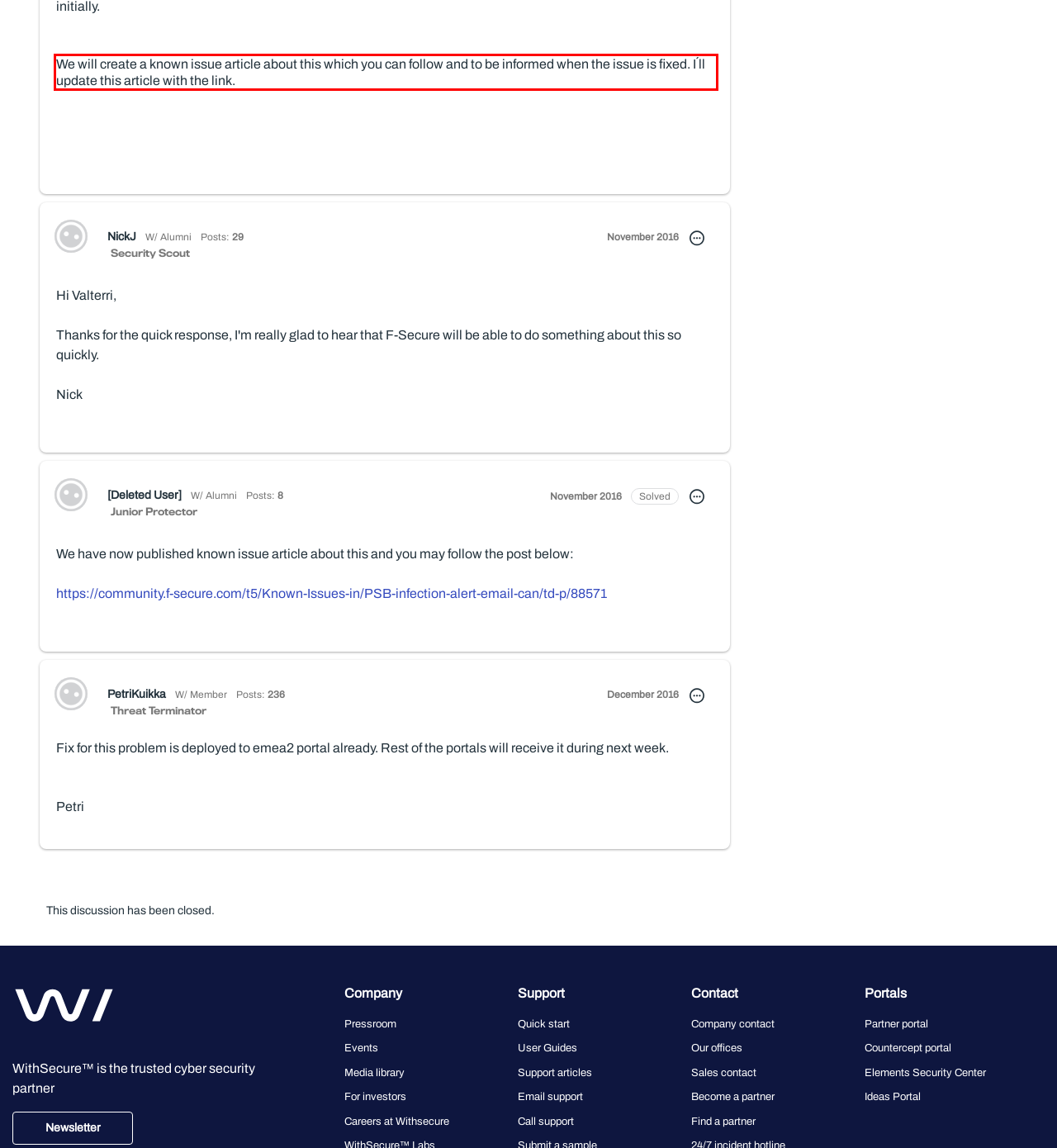Examine the webpage screenshot and use OCR to recognize and output the text within the red bounding box.

We will create a known issue article about this which you can follow and to be informed when the issue is fixed. I´ll update this article with the link.